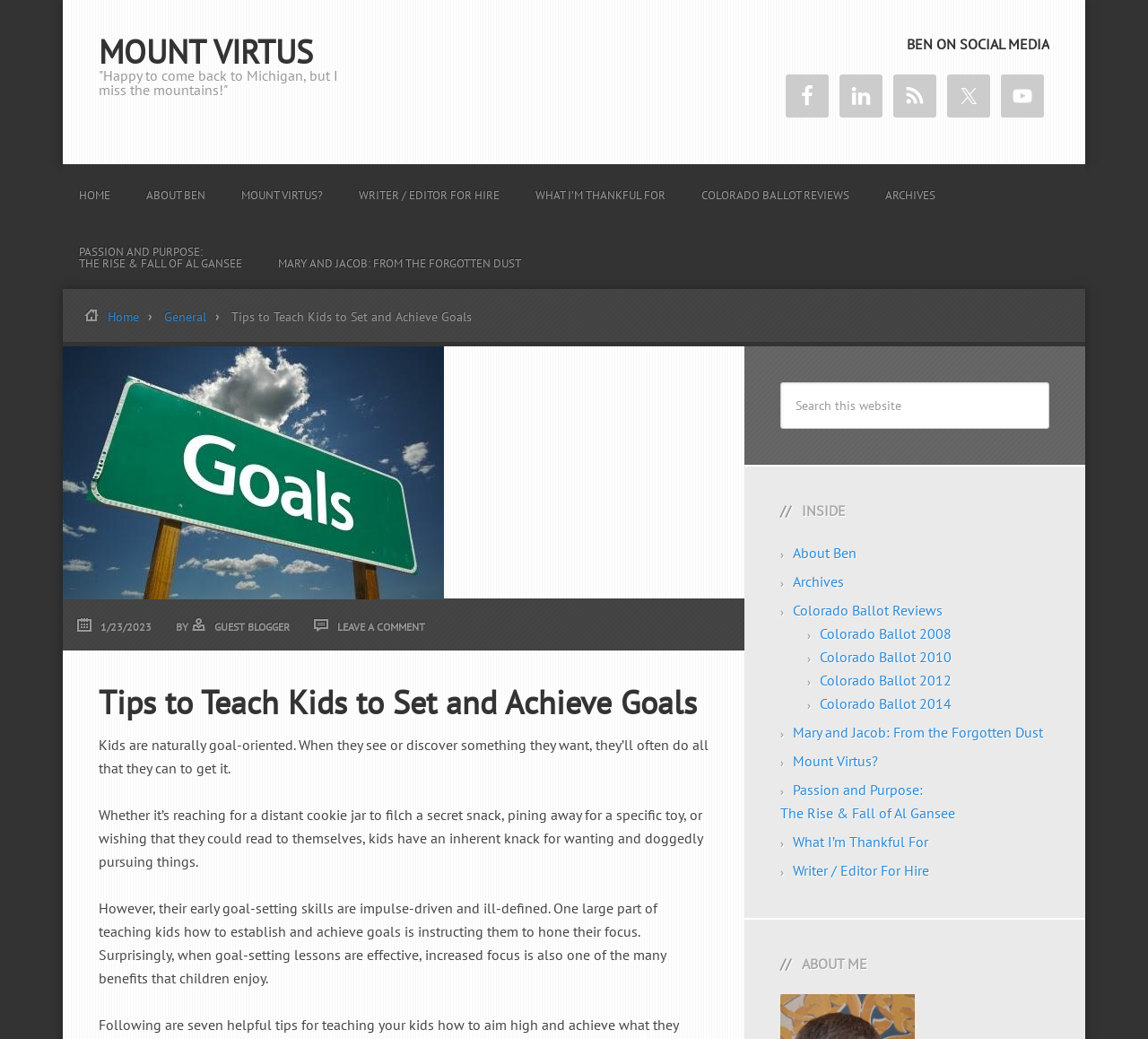Could you provide the bounding box coordinates for the portion of the screen to click to complete this instruction: "Read the article 'Tips to Teach Kids to Set and Achieve Goals'"?

[0.055, 0.556, 0.387, 0.573]